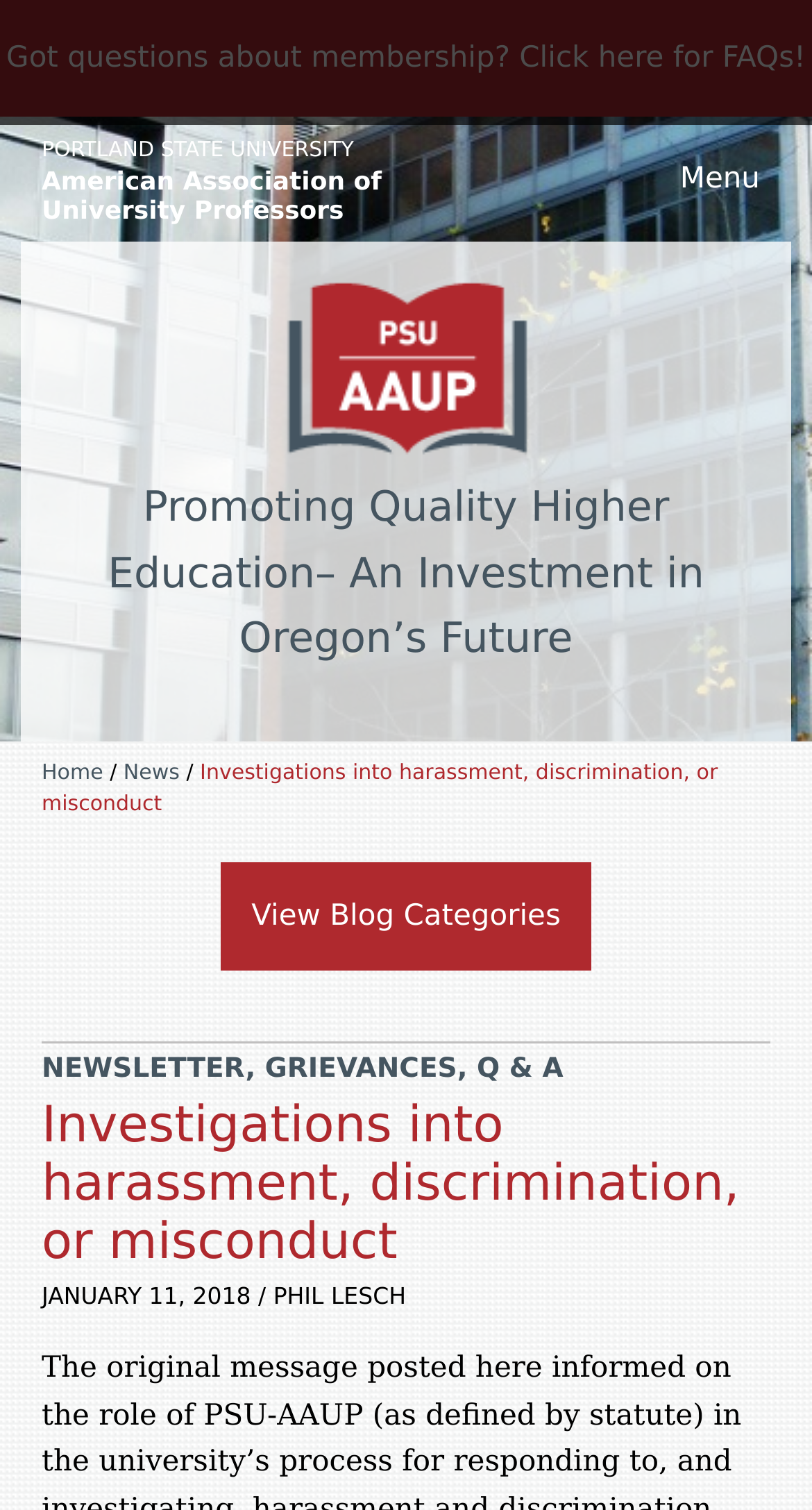Locate the bounding box of the UI element described in the following text: "Menu".

[0.837, 0.108, 0.936, 0.13]